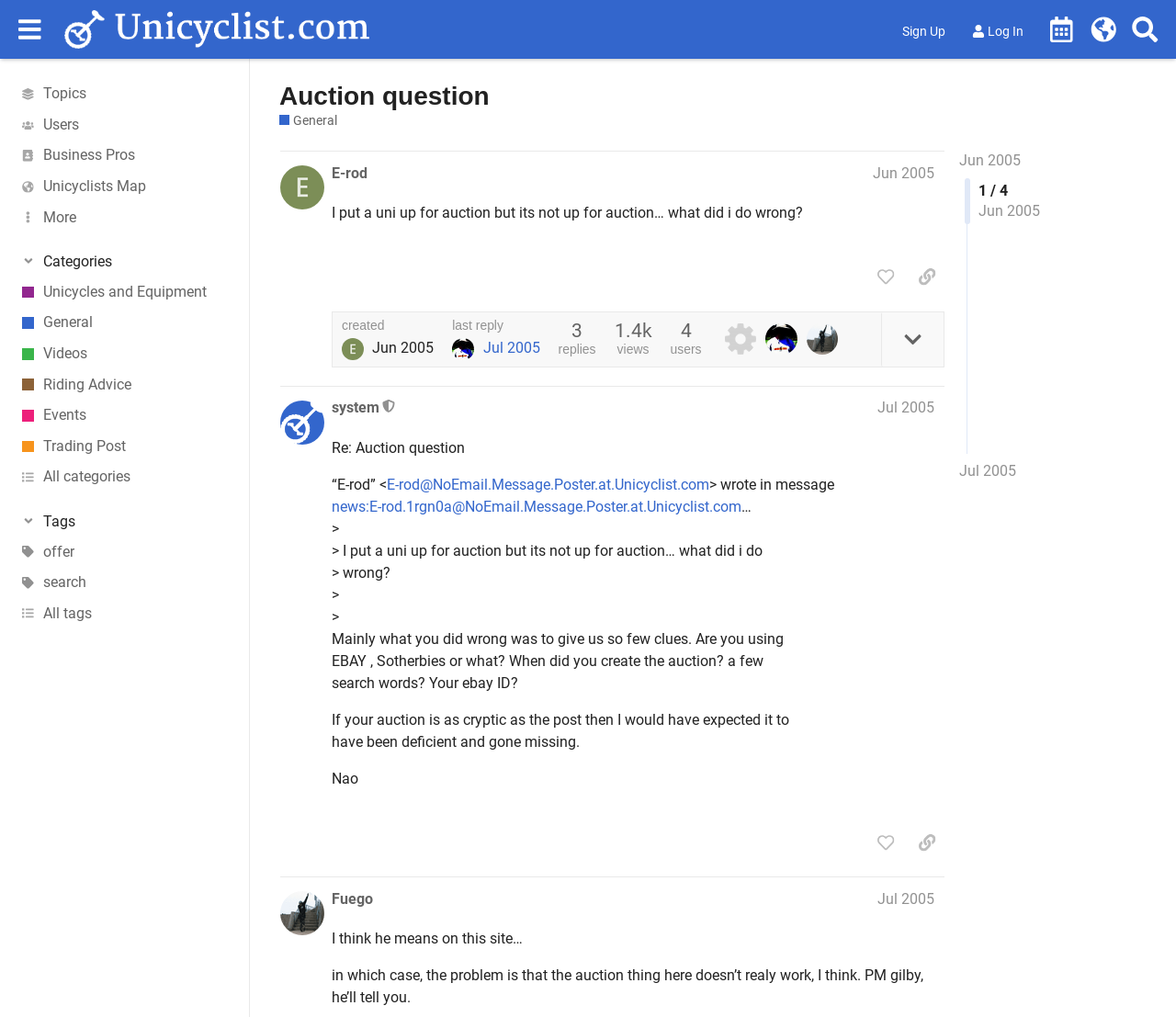Locate the UI element described by General and provide its bounding box coordinates. Use the format (top-left x, top-left y, bottom-right x, bottom-right y) with all values as floating point numbers between 0 and 1.

[0.238, 0.11, 0.287, 0.127]